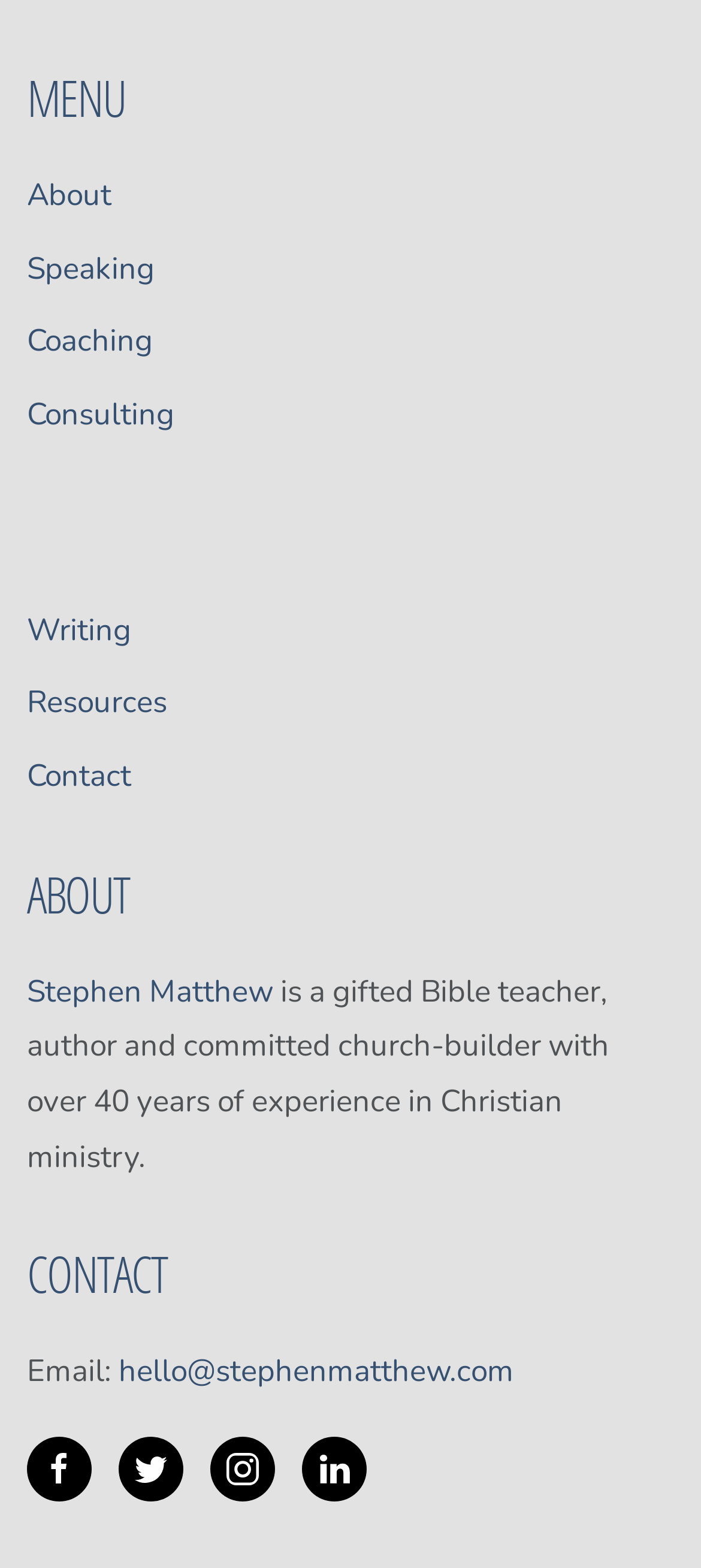Please identify the bounding box coordinates of the region to click in order to complete the task: "Contact Stephen Matthew". The coordinates must be four float numbers between 0 and 1, specified as [left, top, right, bottom].

[0.038, 0.79, 0.238, 0.834]